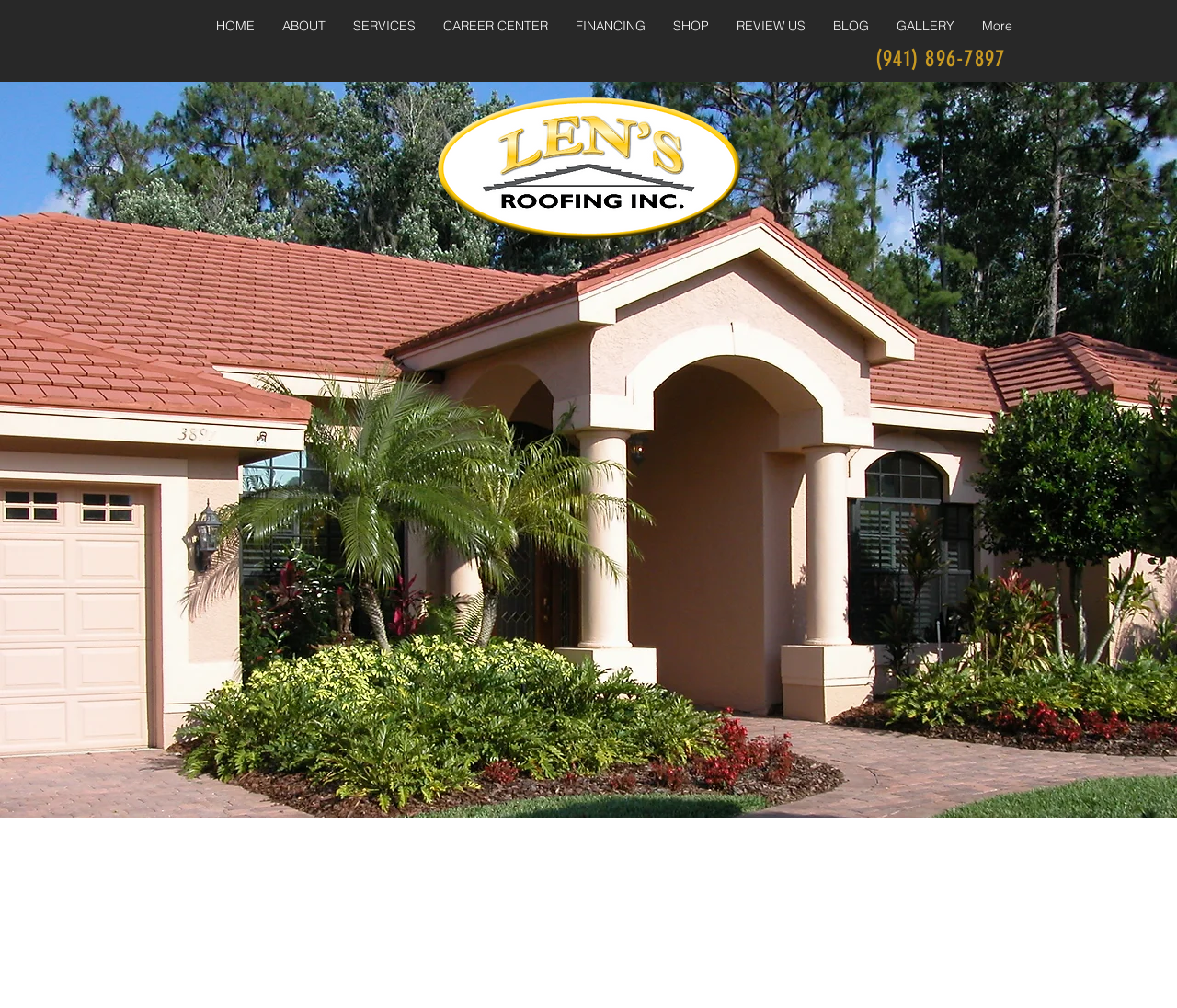Determine the bounding box coordinates of the region I should click to achieve the following instruction: "Explore the GALLERY". Ensure the bounding box coordinates are four float numbers between 0 and 1, i.e., [left, top, right, bottom].

[0.75, 0.013, 0.822, 0.039]